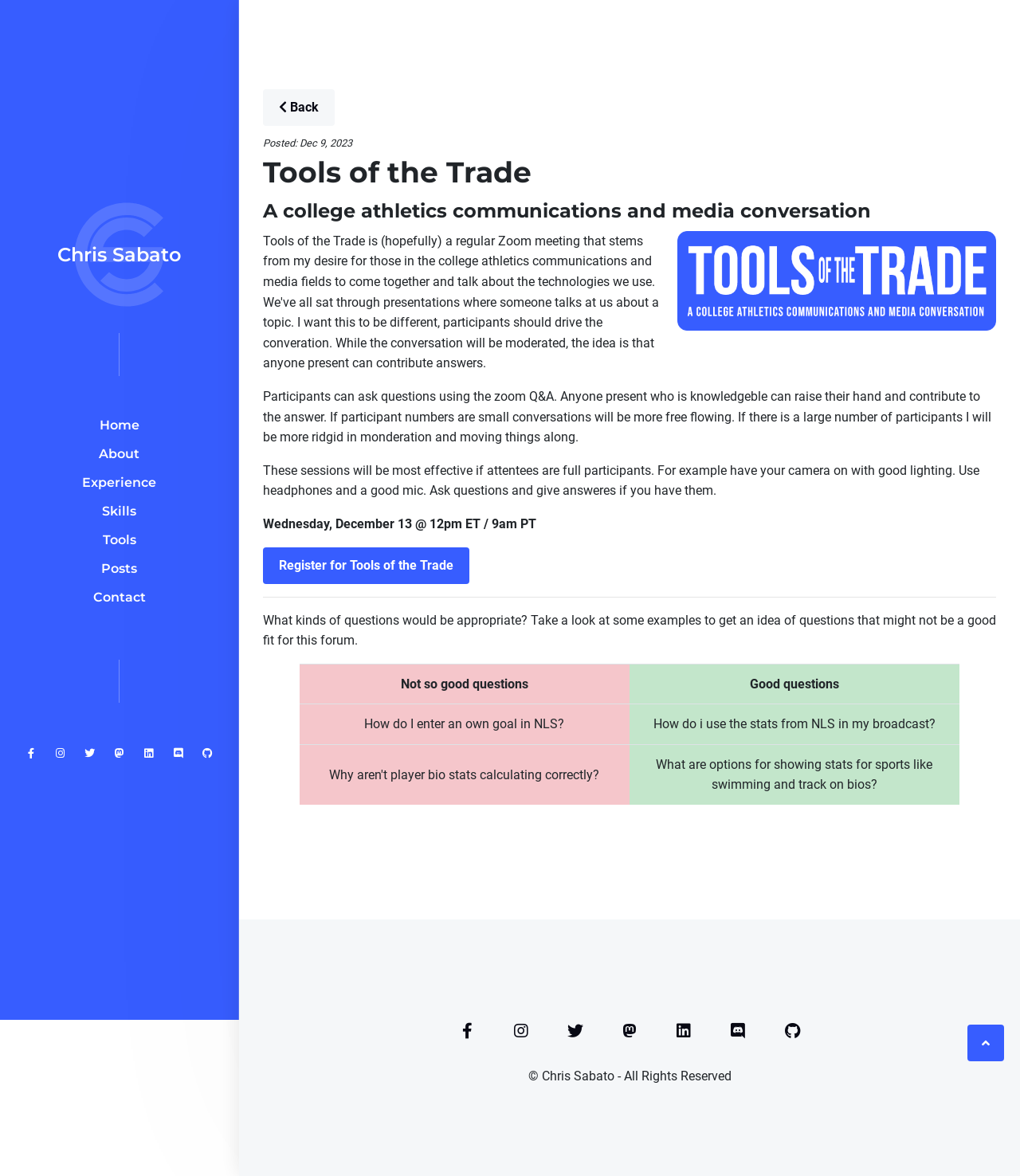What is the date and time of the 'Tools of the Trade' session?
Look at the image and answer with only one word or phrase.

Wednesday, December 13 @ 12pm ET / 9am PT